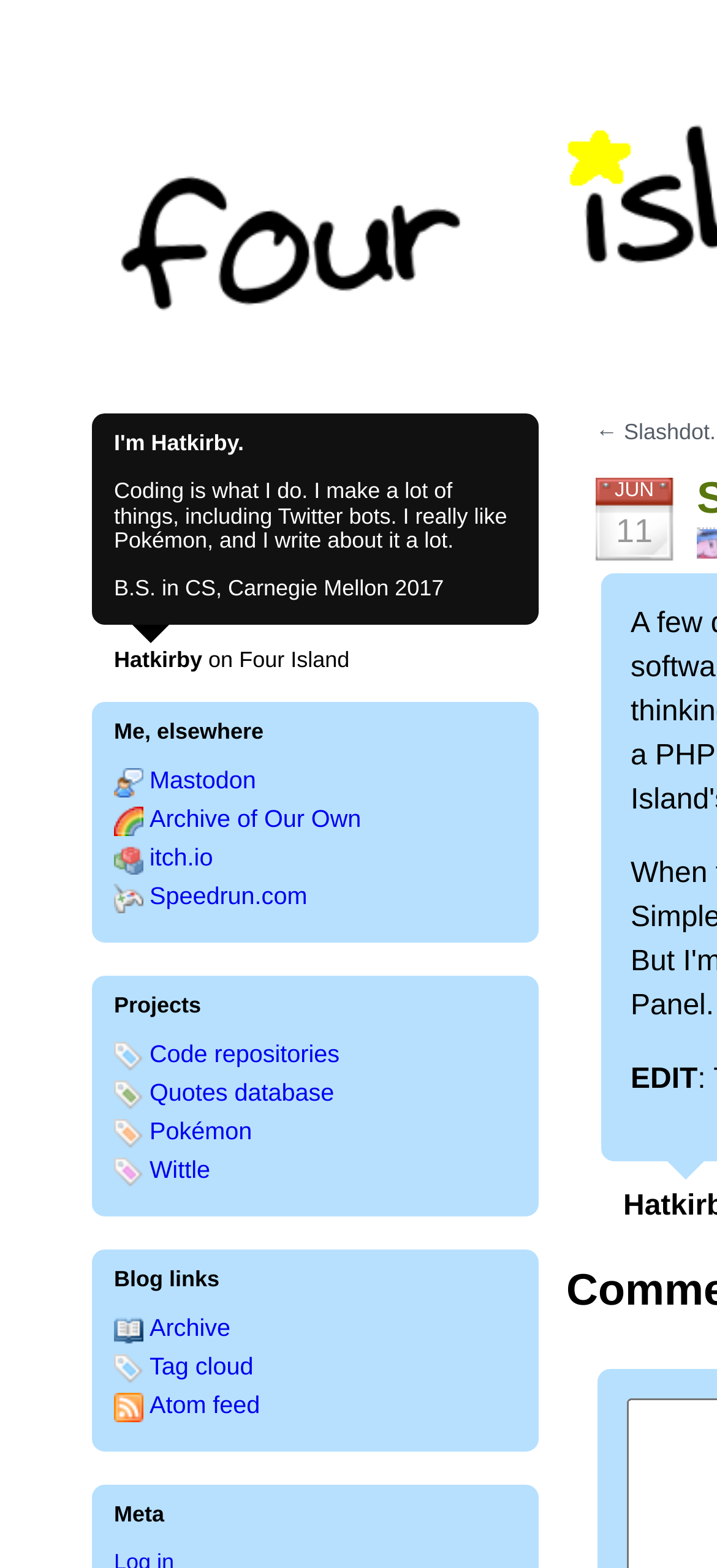Identify the bounding box for the described UI element: "Code repositories".

[0.209, 0.664, 0.474, 0.681]